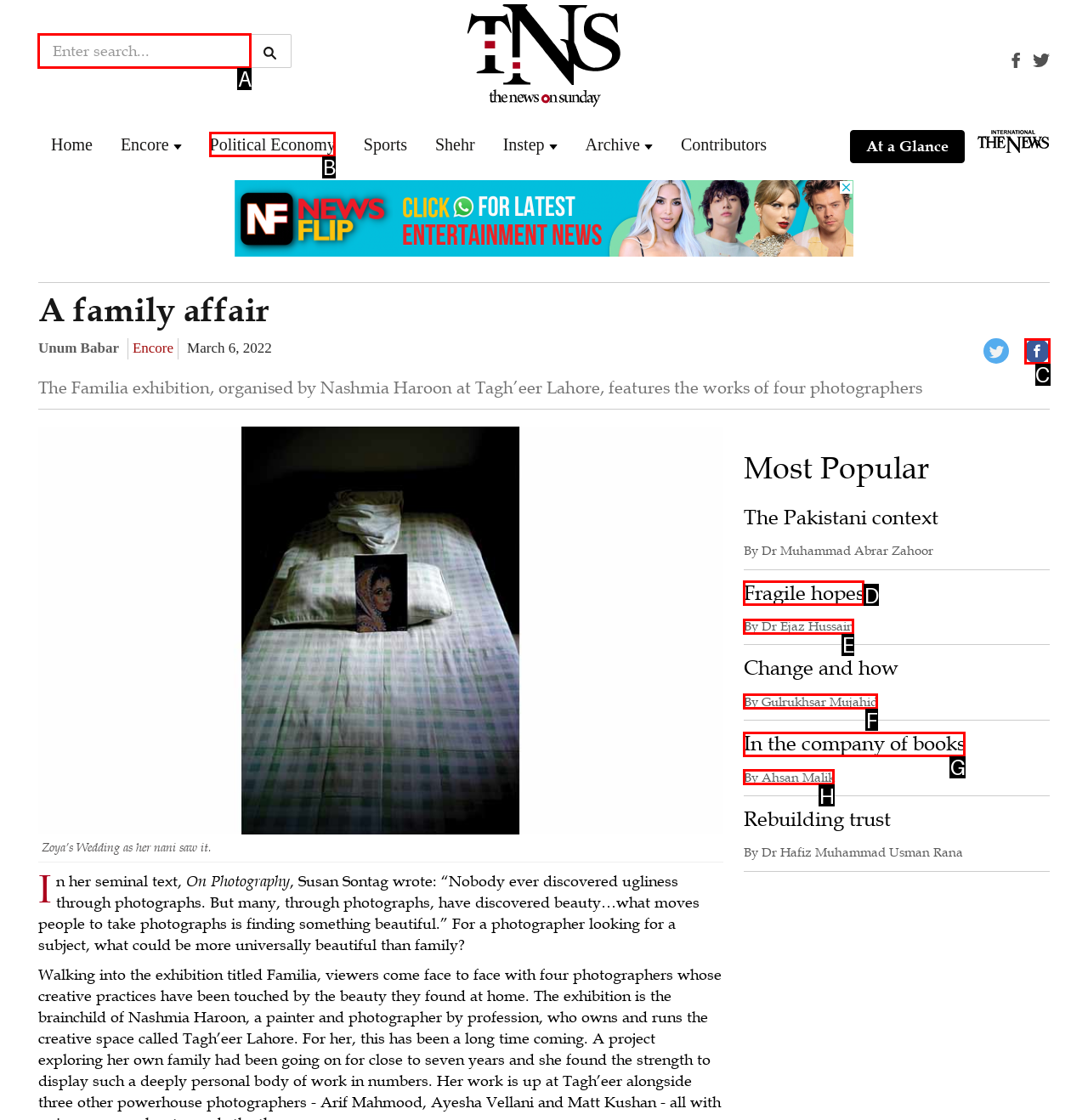Point out which HTML element you should click to fulfill the task: Search for something.
Provide the option's letter from the given choices.

A